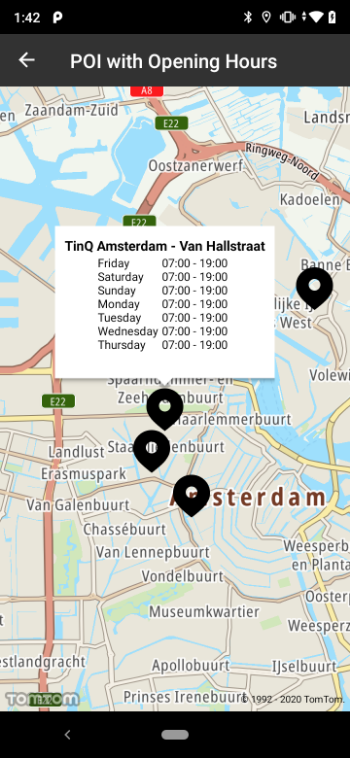Give a one-word or phrase response to the following question: What is the name of the location marked on the map?

TinQ Amsterdam - Van Hallstraat